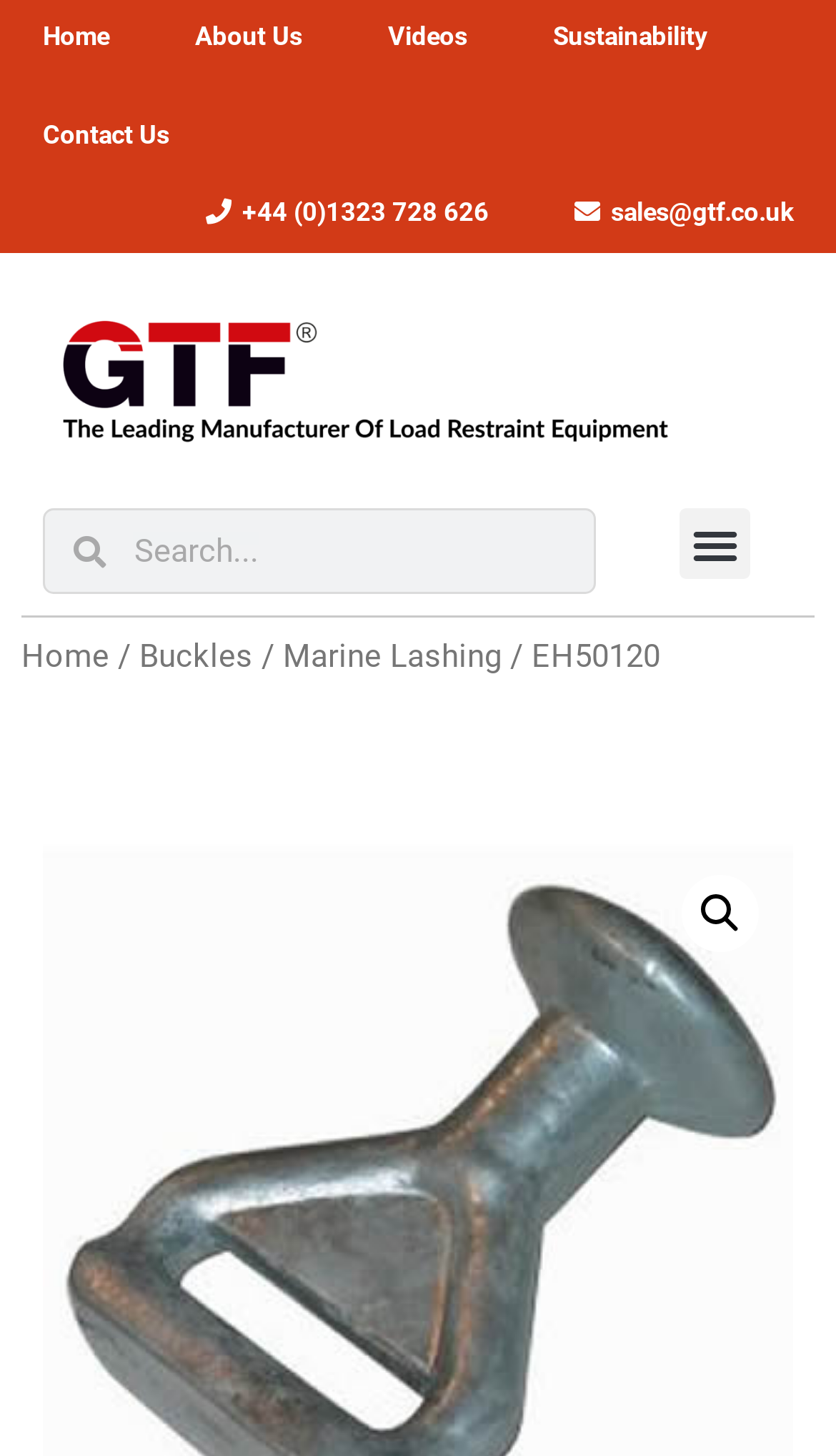Using the elements shown in the image, answer the question comprehensively: What is the phone number?

The phone number can be found in the link ' +44 (0)1323 728 626' which is located at the top of the webpage, next to the 'Contact Us' link.